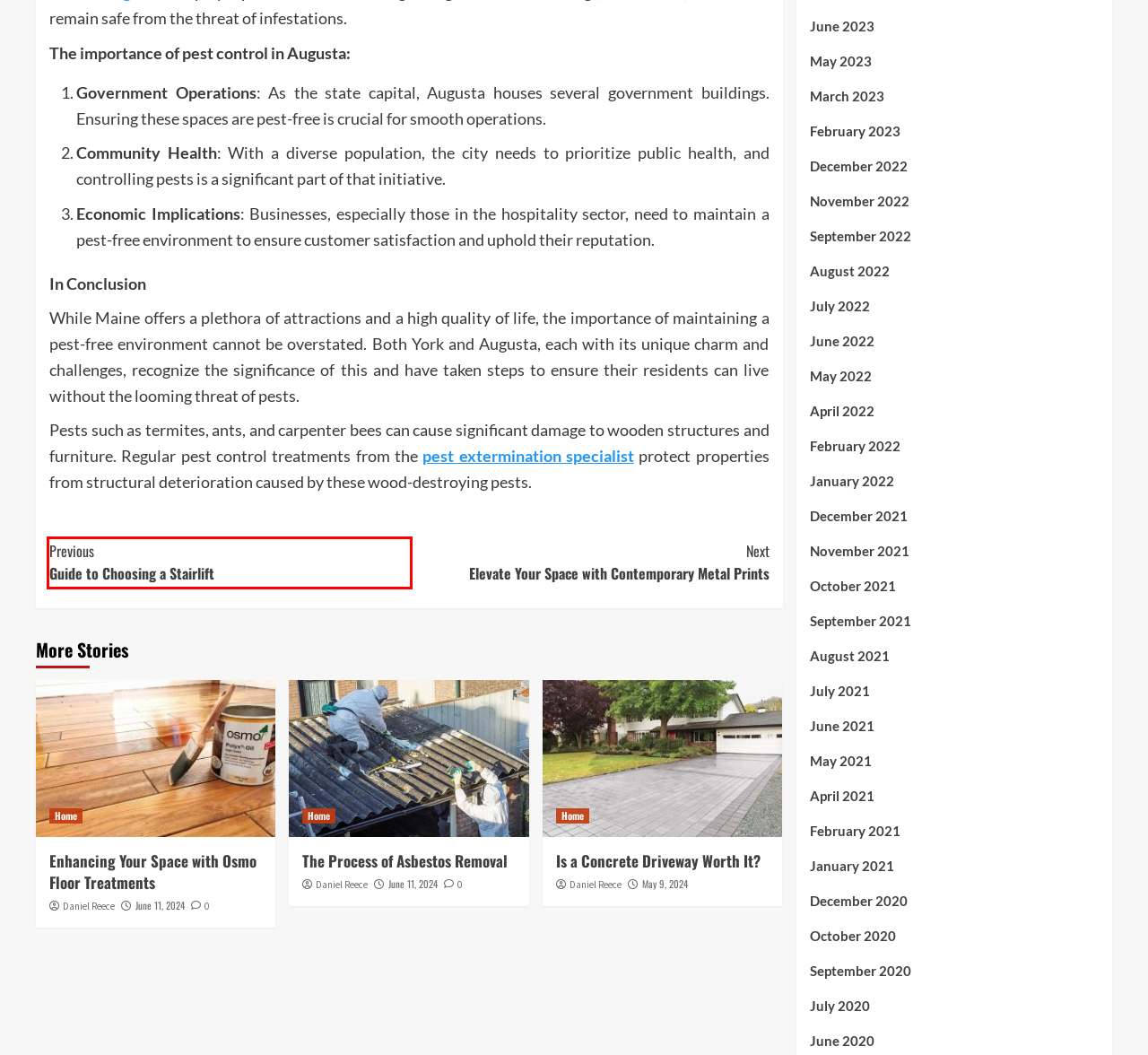You are looking at a screenshot of a webpage with a red bounding box around an element. Determine the best matching webpage description for the new webpage resulting from clicking the element in the red bounding box. Here are the descriptions:
A. September, 2022 - Idealistic Home - Ideas for Improving Home Exterior Aesthetics
B. December, 2021 - Idealistic Home - Ideas for Improving Home Exterior Aesthetics
C. August, 2022 - Idealistic Home - Ideas for Improving Home Exterior Aesthetics
D. Guide to Choosing a Stairlift - Idealistic Home - Ideas for Improving Home Exterior Aesthetics
E. January, 2021 - Idealistic Home - Ideas for Improving Home Exterior Aesthetics
F. April, 2022 - Idealistic Home - Ideas for Improving Home Exterior Aesthetics
G. May, 2022 - Idealistic Home - Ideas for Improving Home Exterior Aesthetics
H. September, 2020 - Idealistic Home - Ideas for Improving Home Exterior Aesthetics

D